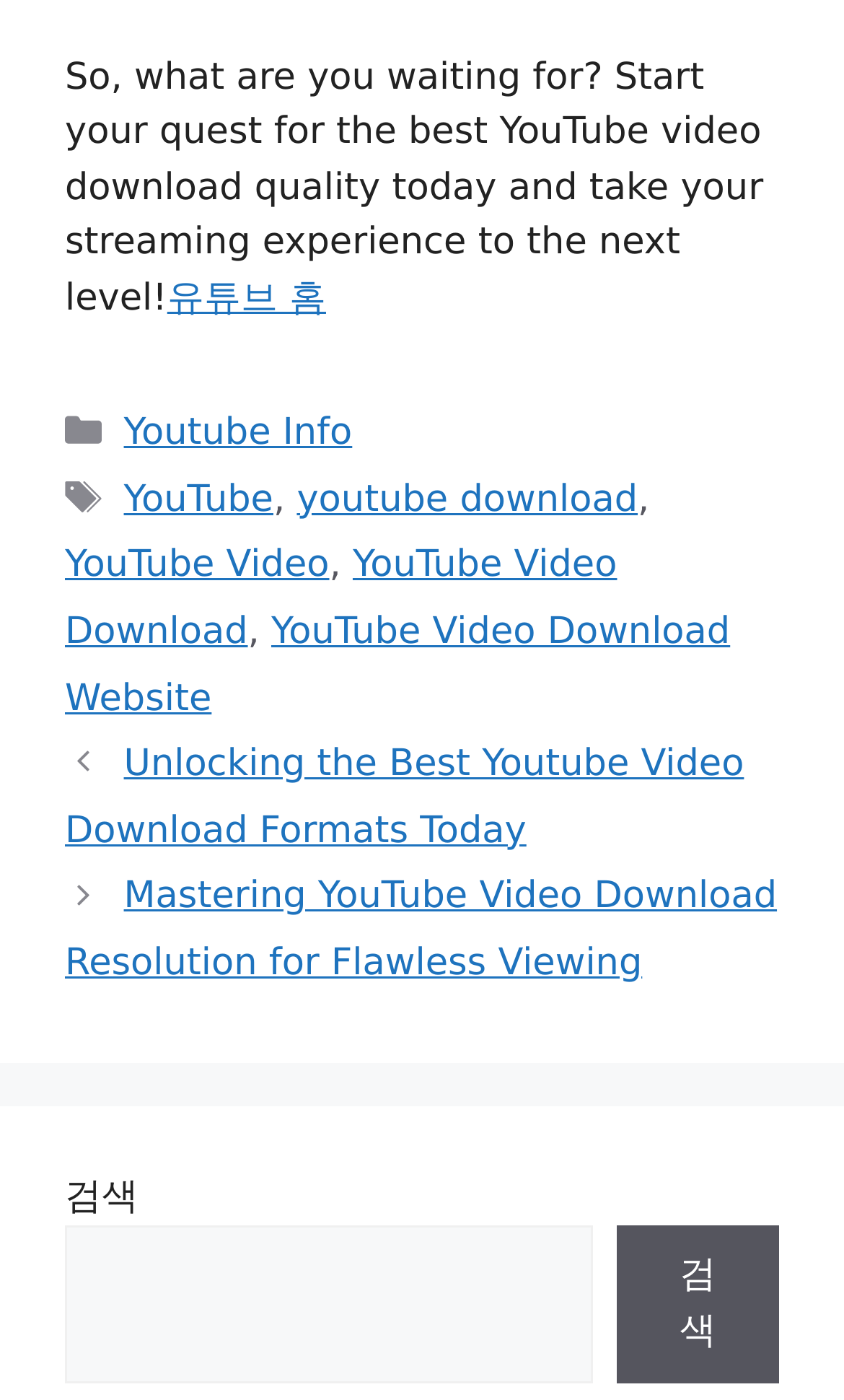What is the title of the first post listed?
Give a detailed explanation using the information visible in the image.

The first post listed in the 'Posts' navigation section is titled 'Unlocking the Best Youtube Video Download Formats Today', which is a link element.